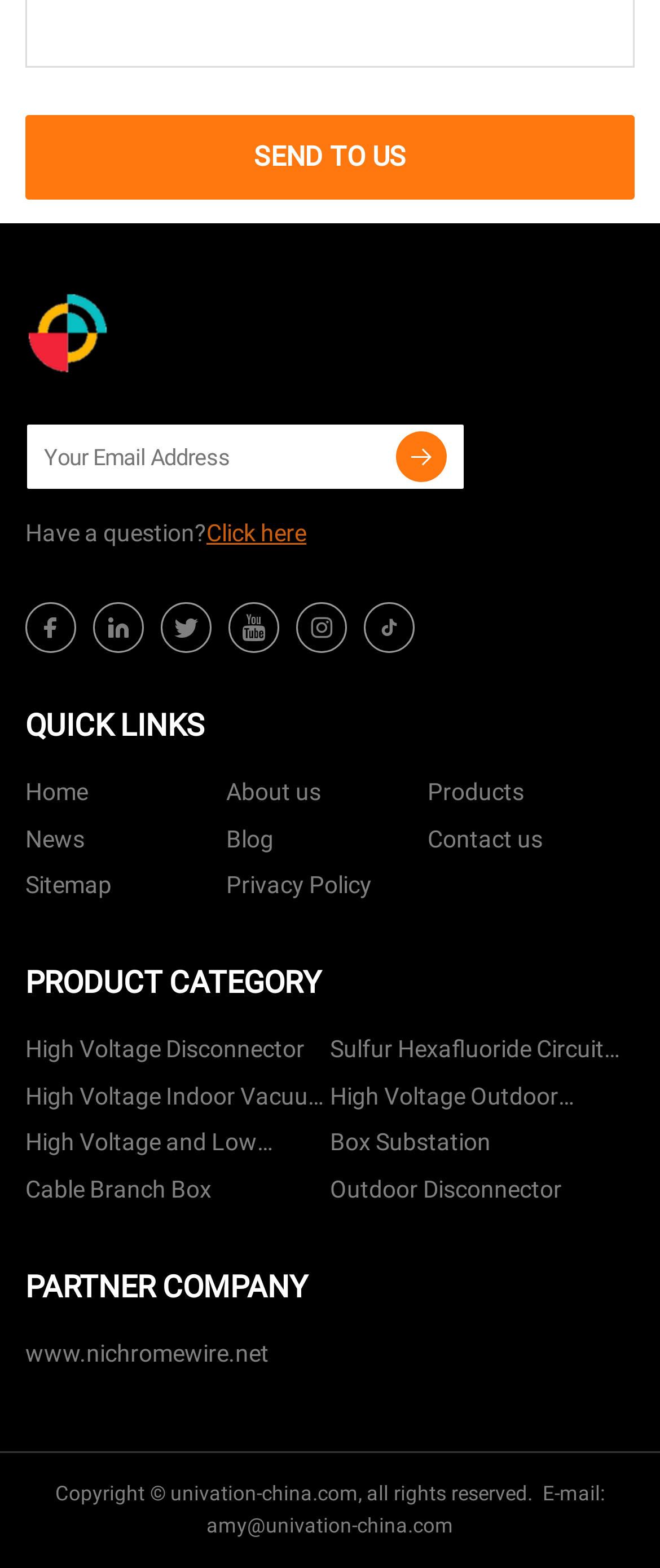Carefully observe the image and respond to the question with a detailed answer:
What is the name of the partner company?

I found the name of the partner company under the 'PARTNER COMPANY' section, where it provides a link to 'www.nichromewire.net'.